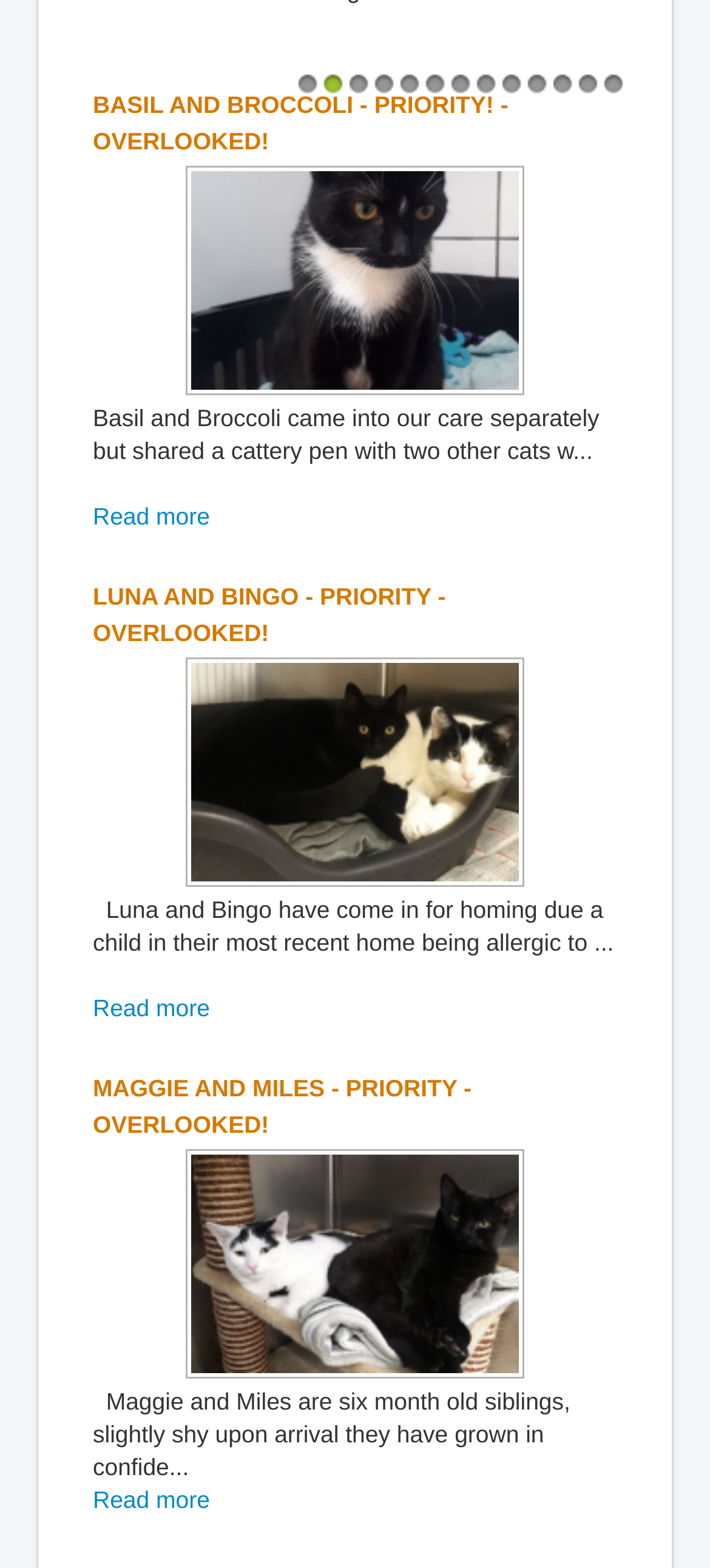Locate the bounding box coordinates of the element I should click to achieve the following instruction: "Click on the link to read more about Basil and Broccoli".

[0.131, 0.321, 0.296, 0.339]